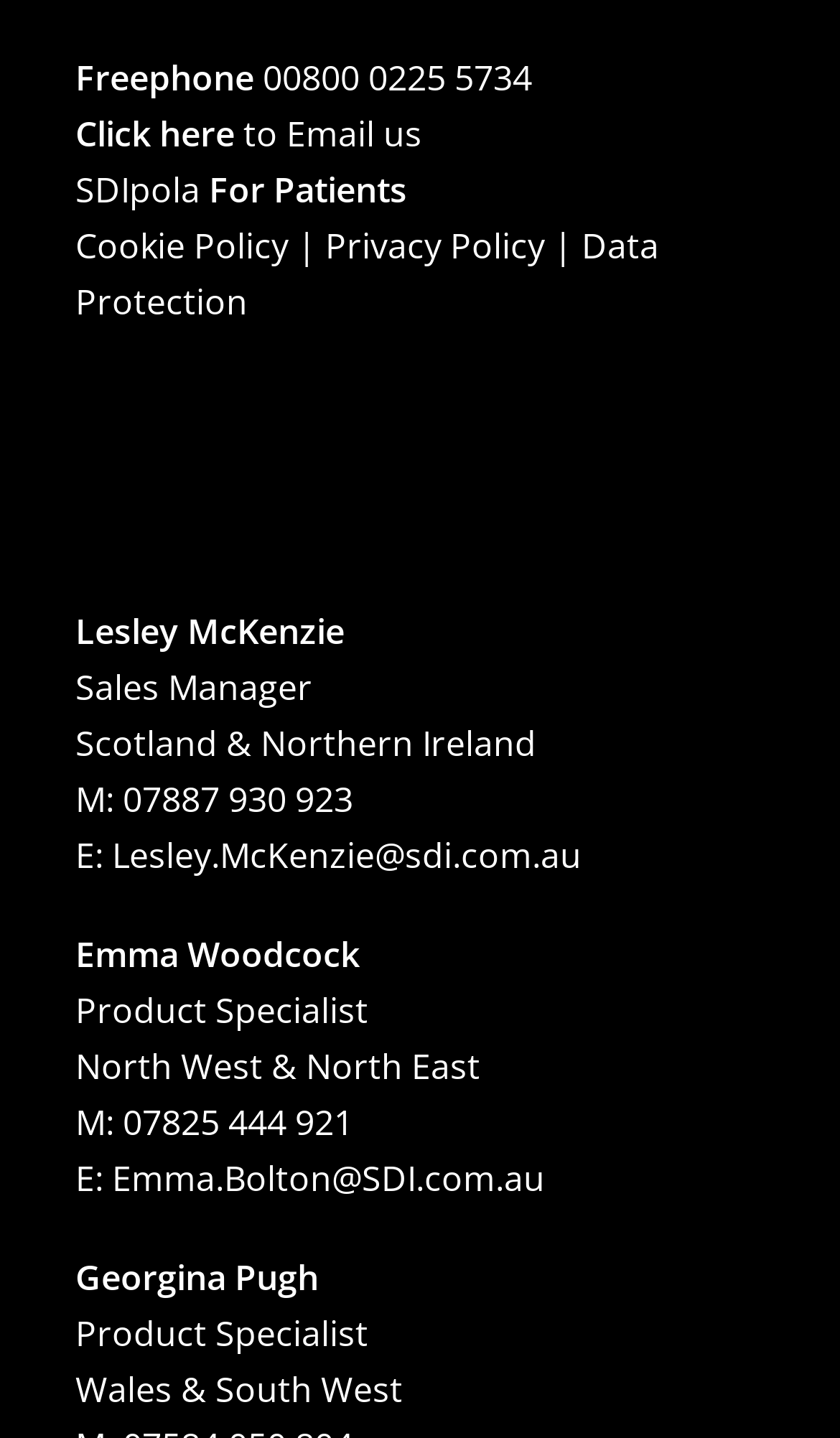Show the bounding box coordinates of the region that should be clicked to follow the instruction: "Contact Lesley McKenzie."

[0.133, 0.578, 0.692, 0.611]